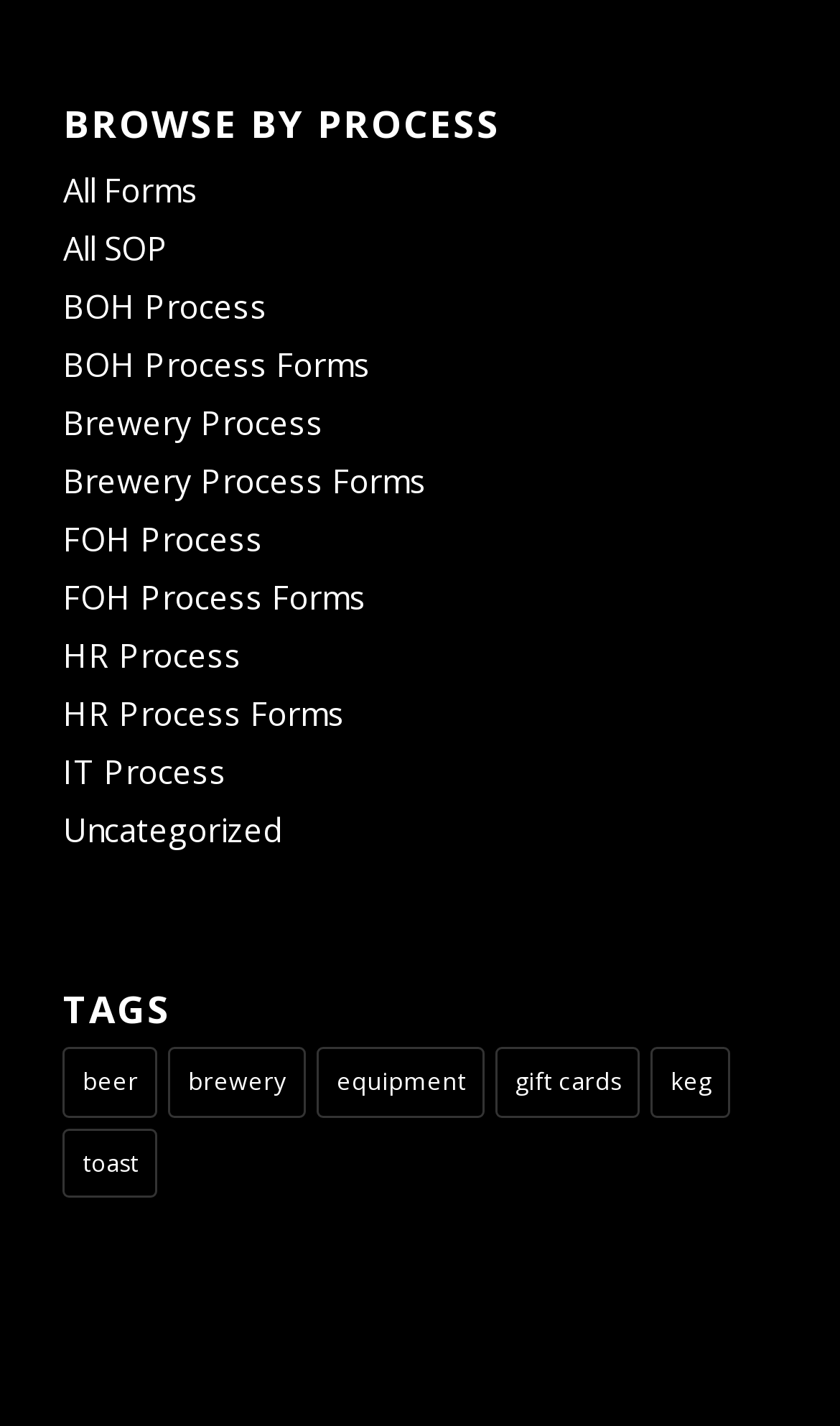Highlight the bounding box coordinates of the region I should click on to meet the following instruction: "Explore beer related items".

[0.075, 0.735, 0.188, 0.784]